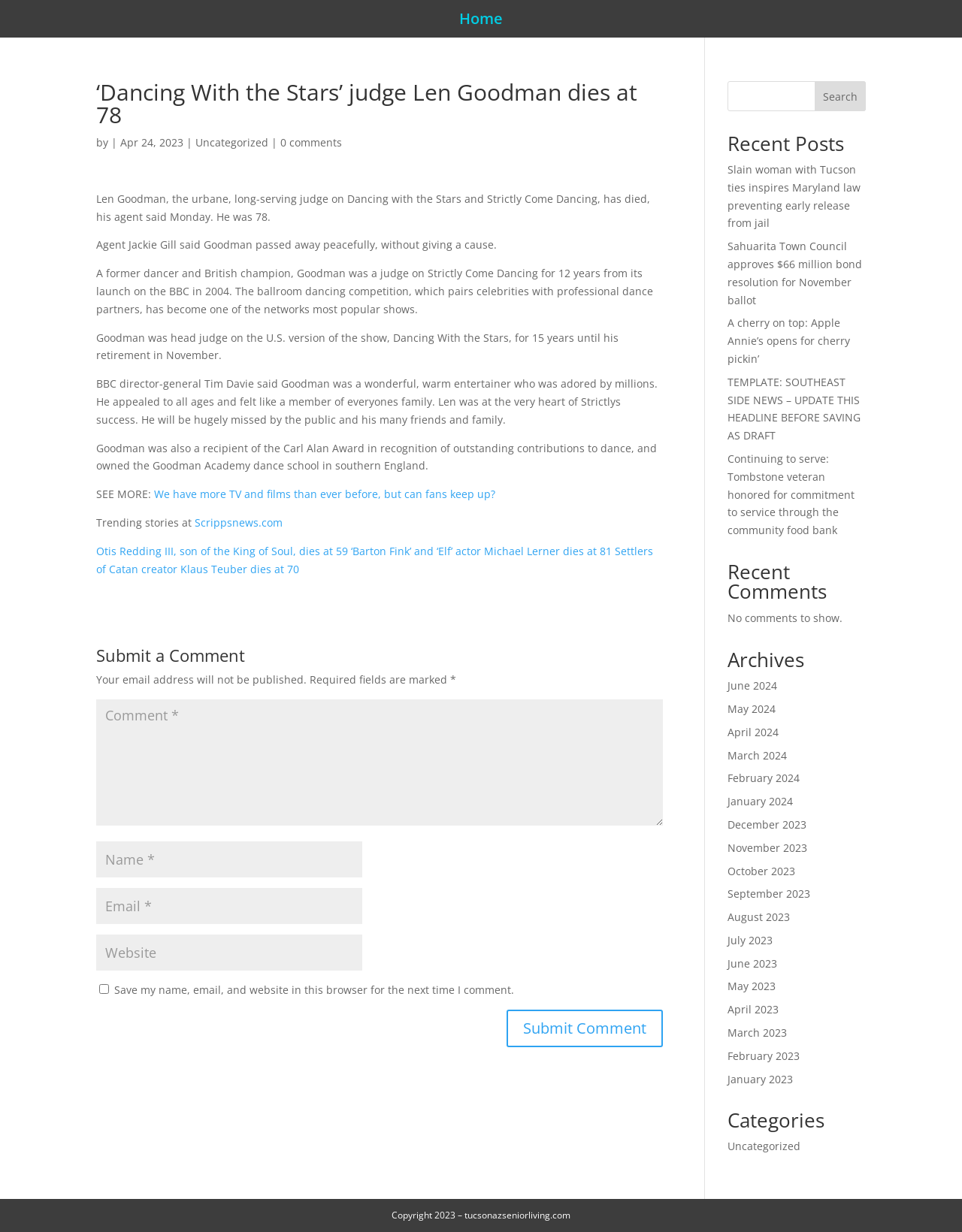Locate the bounding box coordinates of the clickable area to execute the instruction: "View the image IMG_1891.jpg". Provide the coordinates as four float numbers between 0 and 1, represented as [left, top, right, bottom].

None